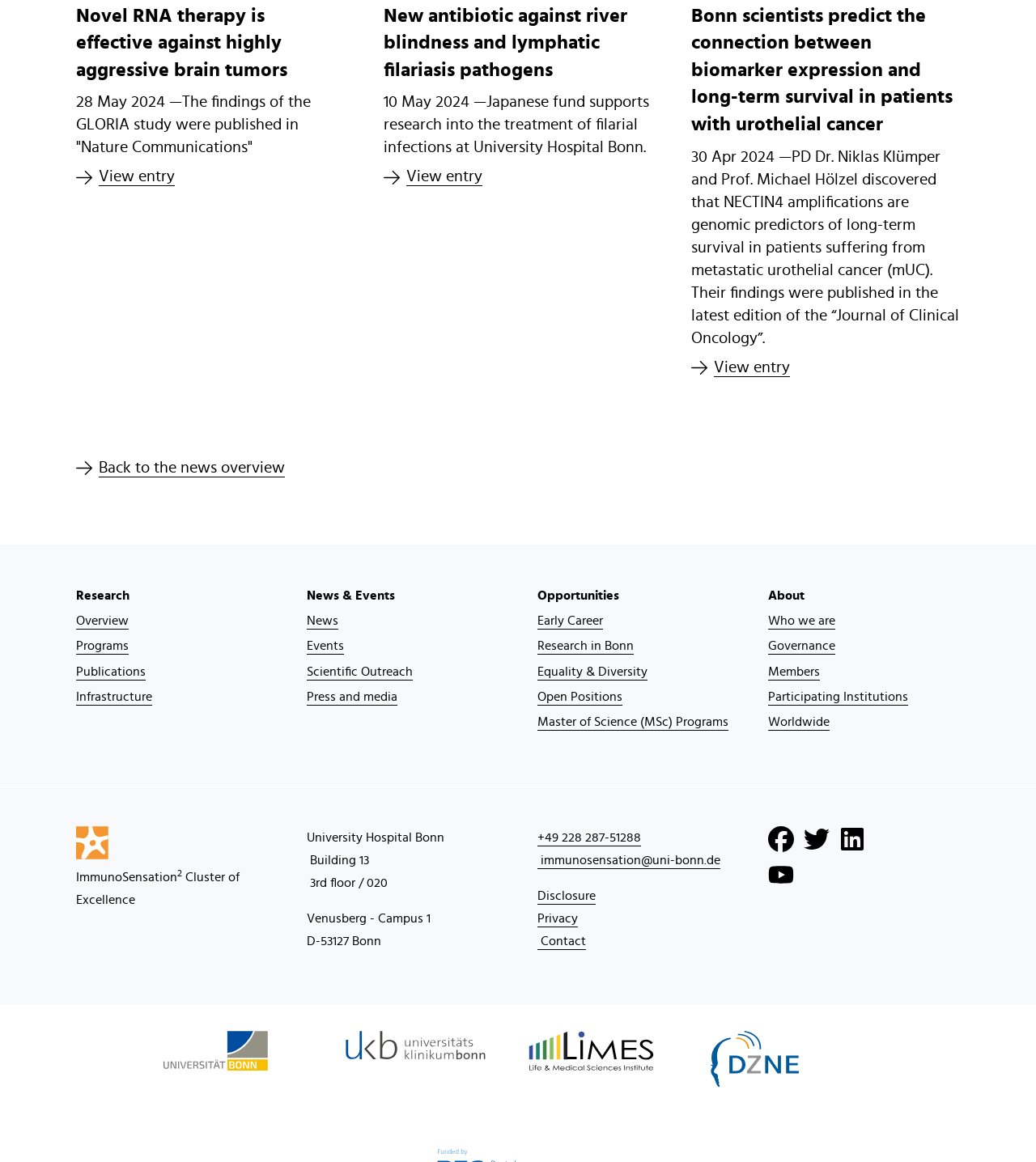Please identify the bounding box coordinates of the region to click in order to complete the given instruction: "Contact the University Hospital Bonn". The coordinates should be four float numbers between 0 and 1, i.e., [left, top, right, bottom].

[0.519, 0.715, 0.619, 0.726]